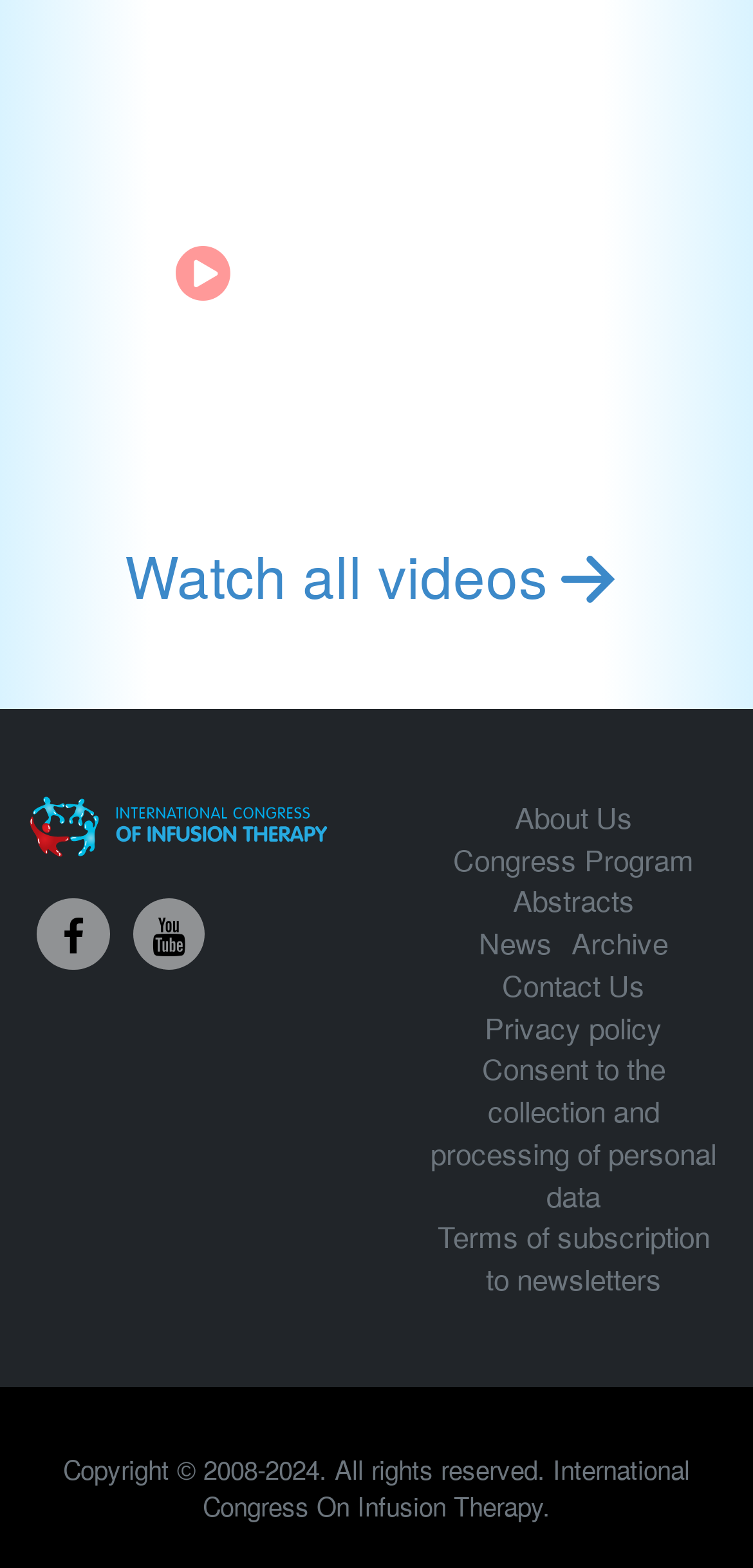Respond with a single word or short phrase to the following question: 
How many icons are there in the top-left corner?

1